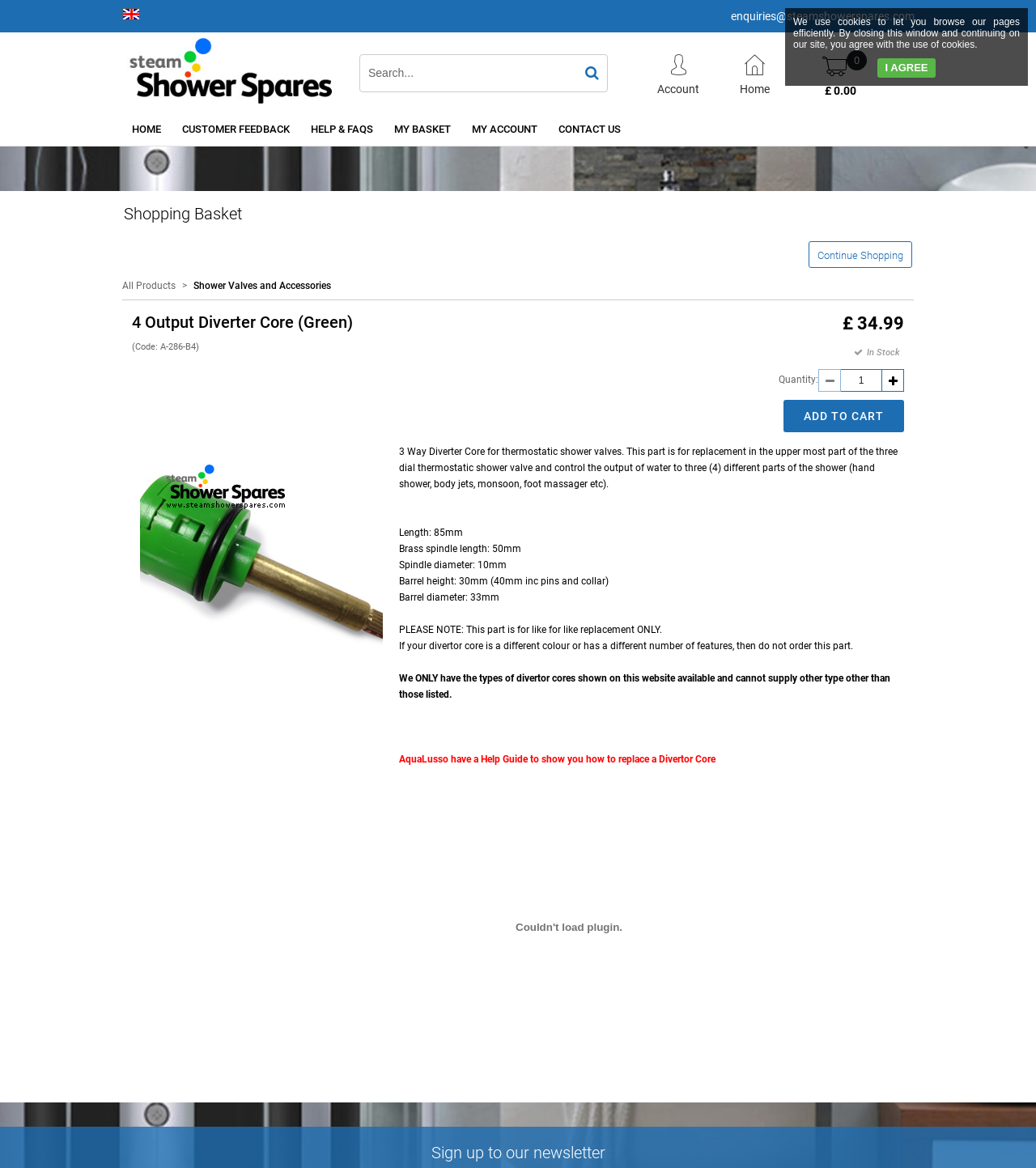Articulate a complete and detailed caption of the webpage elements.

This webpage is about a 4-way diverter core for shower valves, specifically the green variant. At the top, there is a navigation bar with links to various sections, including "HOME", "CUSTOMER FEEDBACK", "HELP & FAQS", "MY BASKET", "MY ACCOUNT", and "CONTACT US". Below this, there is a search bar with a magnifying glass icon and a "Search..." placeholder text.

On the left side, there is a shopping basket section with a heading "Shopping Basket" and a link to "Continue Shopping". Below this, there is a breadcrumb navigation showing the current page's location, with links to "All Products" and "Shower Valves and Accessories".

The main content area displays a product description, including a heading "4 Output Diverter Core (Green)" and a price of £34.99. The product is described as a replacement part for thermostatic shower valves, with specifications listed, such as length, brass spindle length, spindle diameter, barrel height, and barrel diameter. There is also a note about the product being for like-for-like replacement only.

Below the product description, there is an "ADD TO CART" button and a quantity selector. On the right side, there is a section with links to the user's account, including "Account" and "Home", as well as a link to the shopping basket.

At the bottom of the page, there is a newsletter signup section with a heading "Sign up to our newsletter". There is also a cookie policy alert dialog that appears at the top of the page, with a message about the use of cookies and an "I AGREE" button to dismiss it.